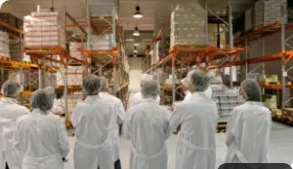Analyze the image and answer the question with as much detail as possible: 
What type of industry is likely depicted in the image?

The image suggests a professional environment that emphasizes cleanliness and safety standards, which are essential in industries such as pharmaceutical or biotech, where the production and management of materials or products require high levels of quality control and precision.